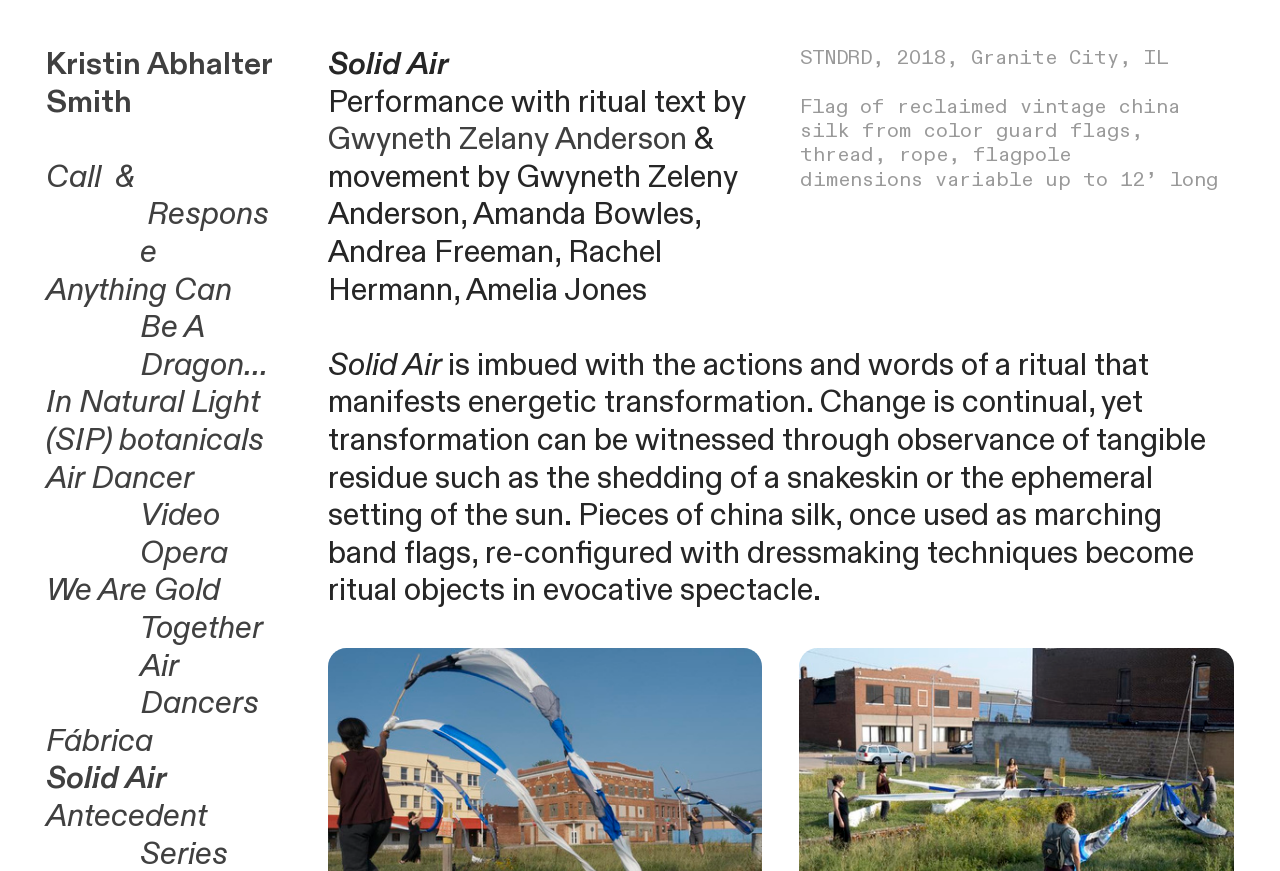What is the name of the artist?
Based on the image, provide a one-word or brief-phrase response.

Kristin Abhalter Smith